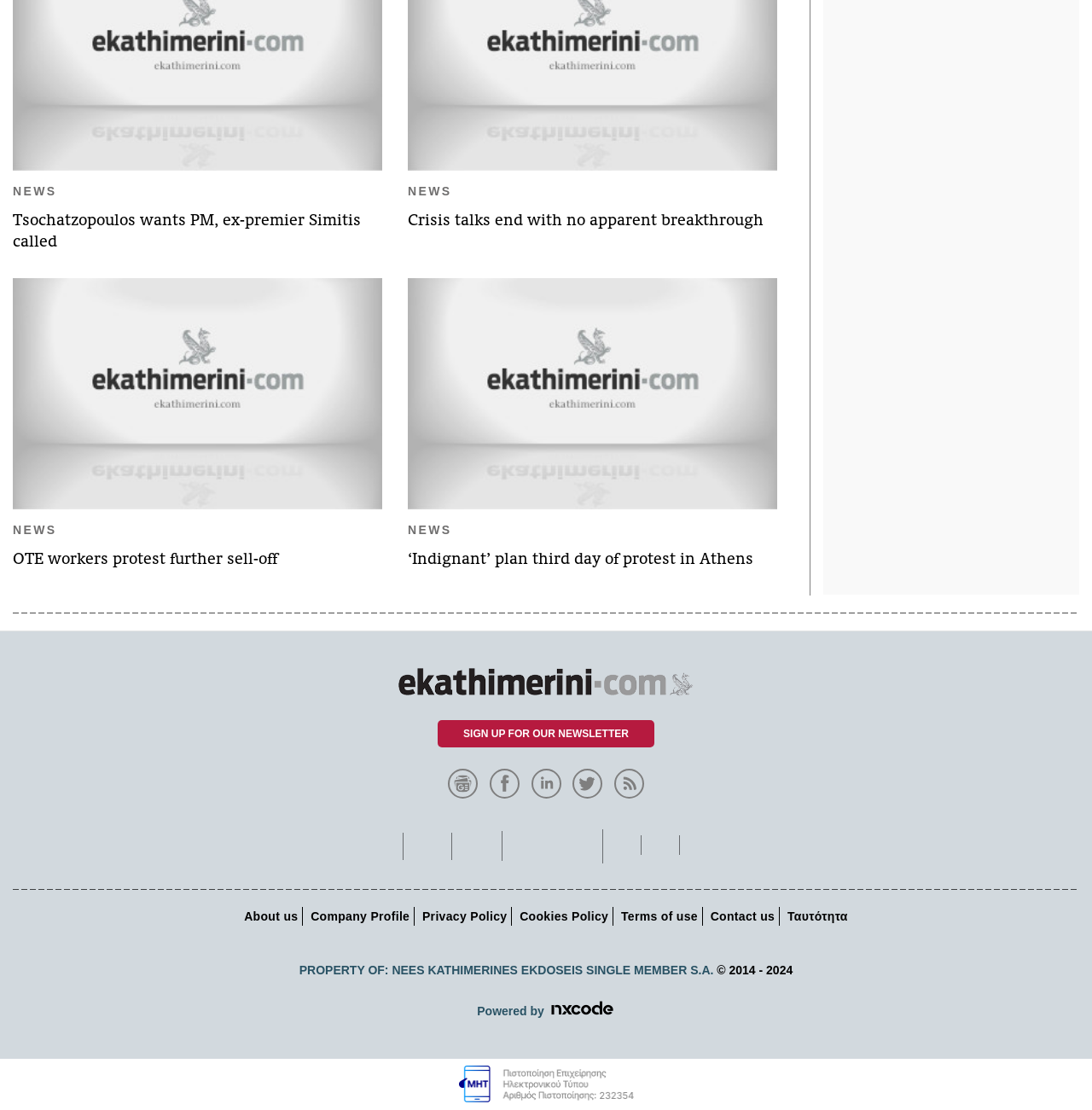Carefully observe the image and respond to the question with a detailed answer:
What social media platforms does eKathimerini.com have a presence on?

The webpage has links to eKathimerini.com's presence on Facebook, Twitter, and Linkedin, indicating that the website has a social media presence on these platforms.